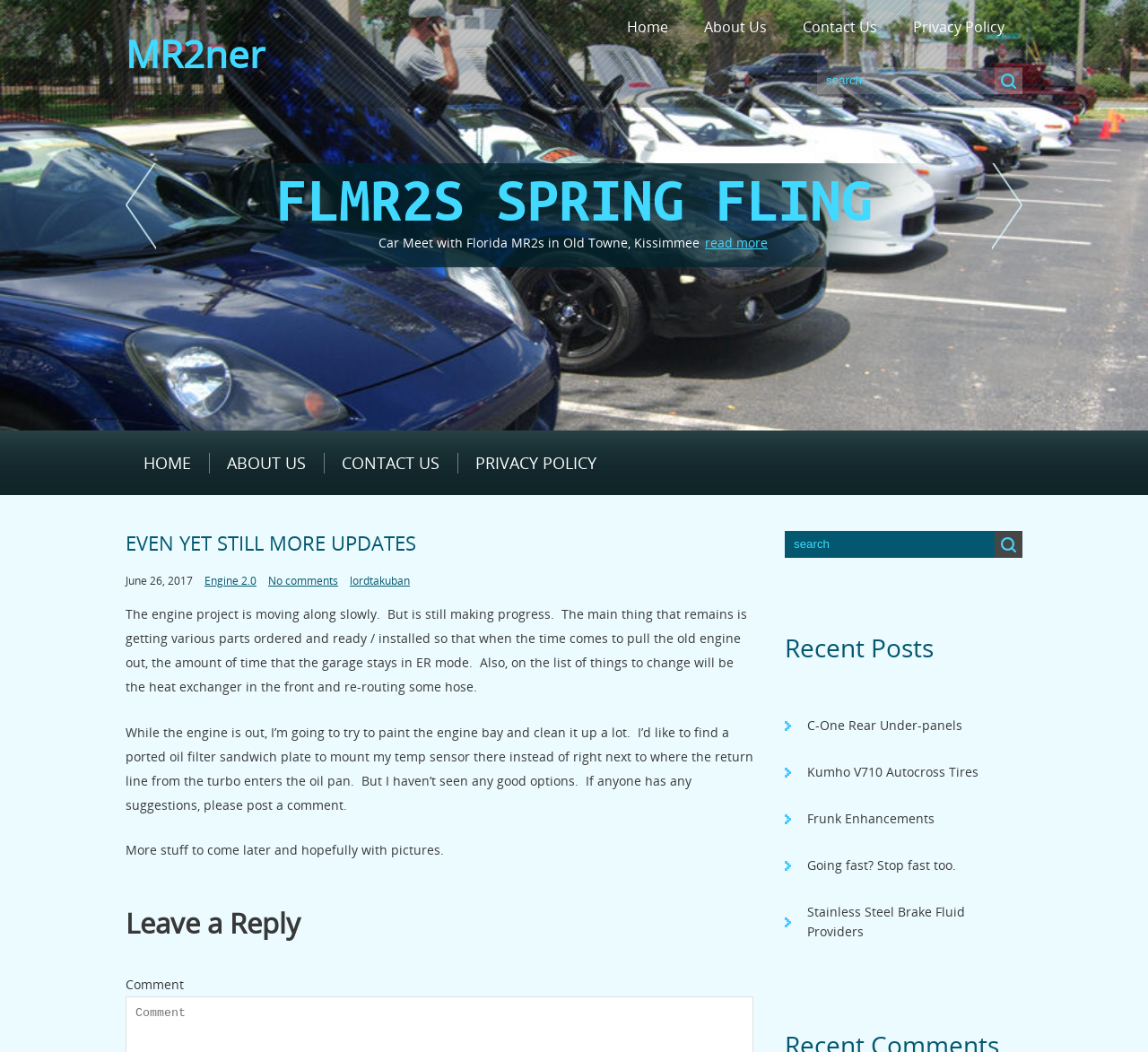Find the bounding box coordinates of the element's region that should be clicked in order to follow the given instruction: "Search for something". The coordinates should consist of four float numbers between 0 and 1, i.e., [left, top, right, bottom].

[0.712, 0.064, 0.891, 0.09]